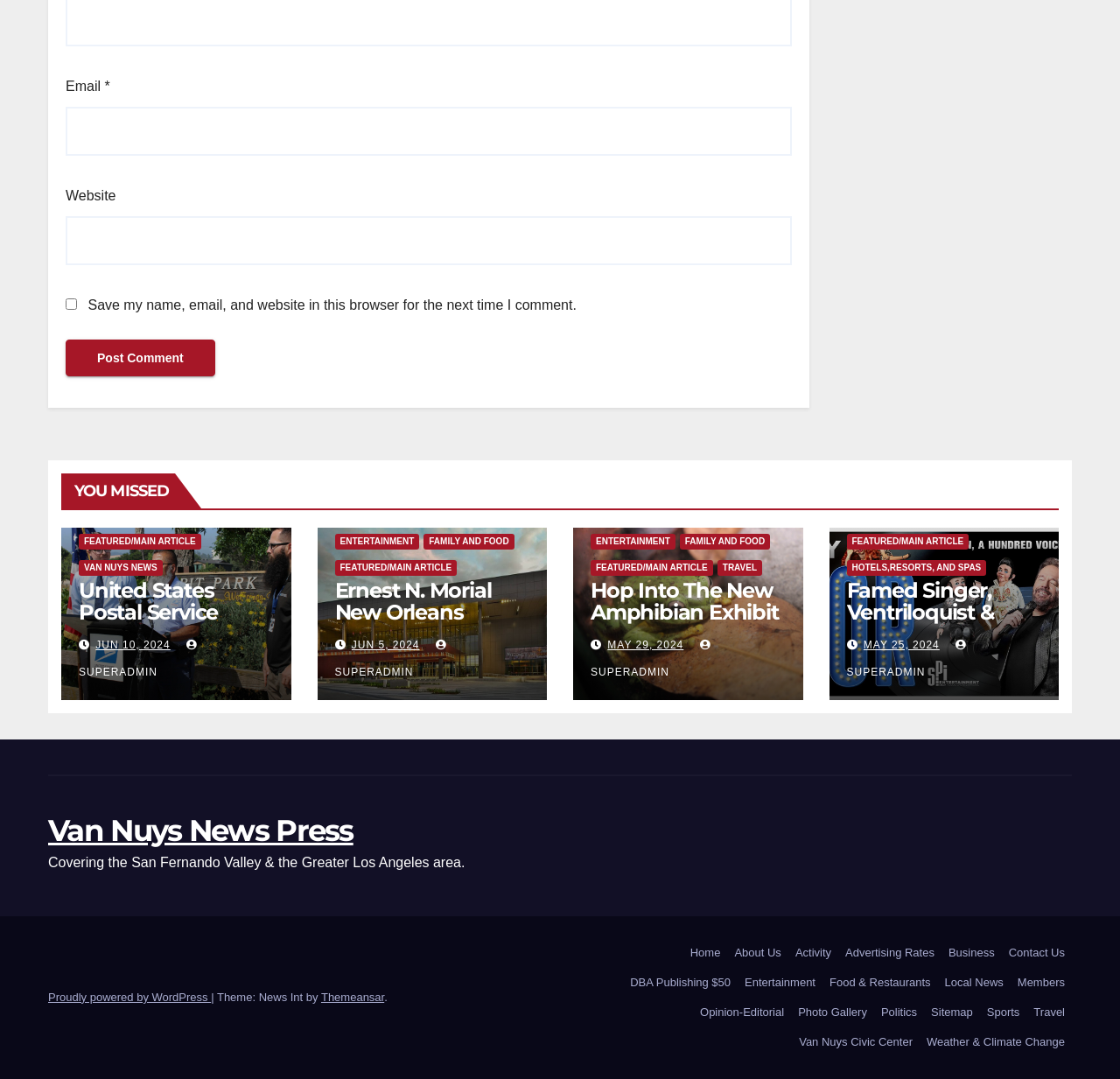Specify the bounding box coordinates for the region that must be clicked to perform the given instruction: "Click 'Post Comment'".

[0.059, 0.314, 0.192, 0.349]